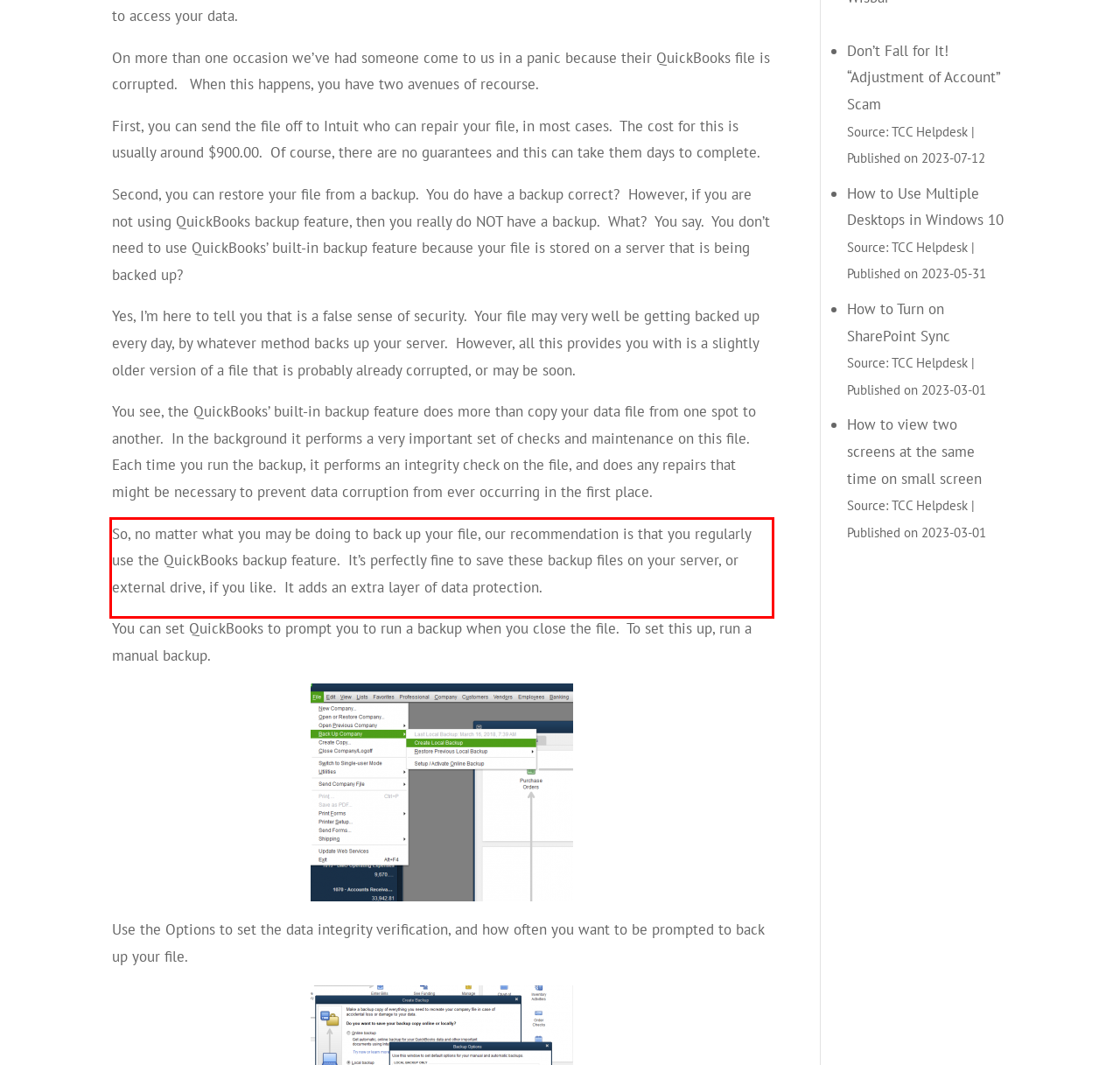Given a screenshot of a webpage containing a red rectangle bounding box, extract and provide the text content found within the red bounding box.

So, no matter what you may be doing to back up your file, our recommendation is that you regularly use the QuickBooks backup feature. It’s perfectly fine to save these backup files on your server, or external drive, if you like. It adds an extra layer of data protection.